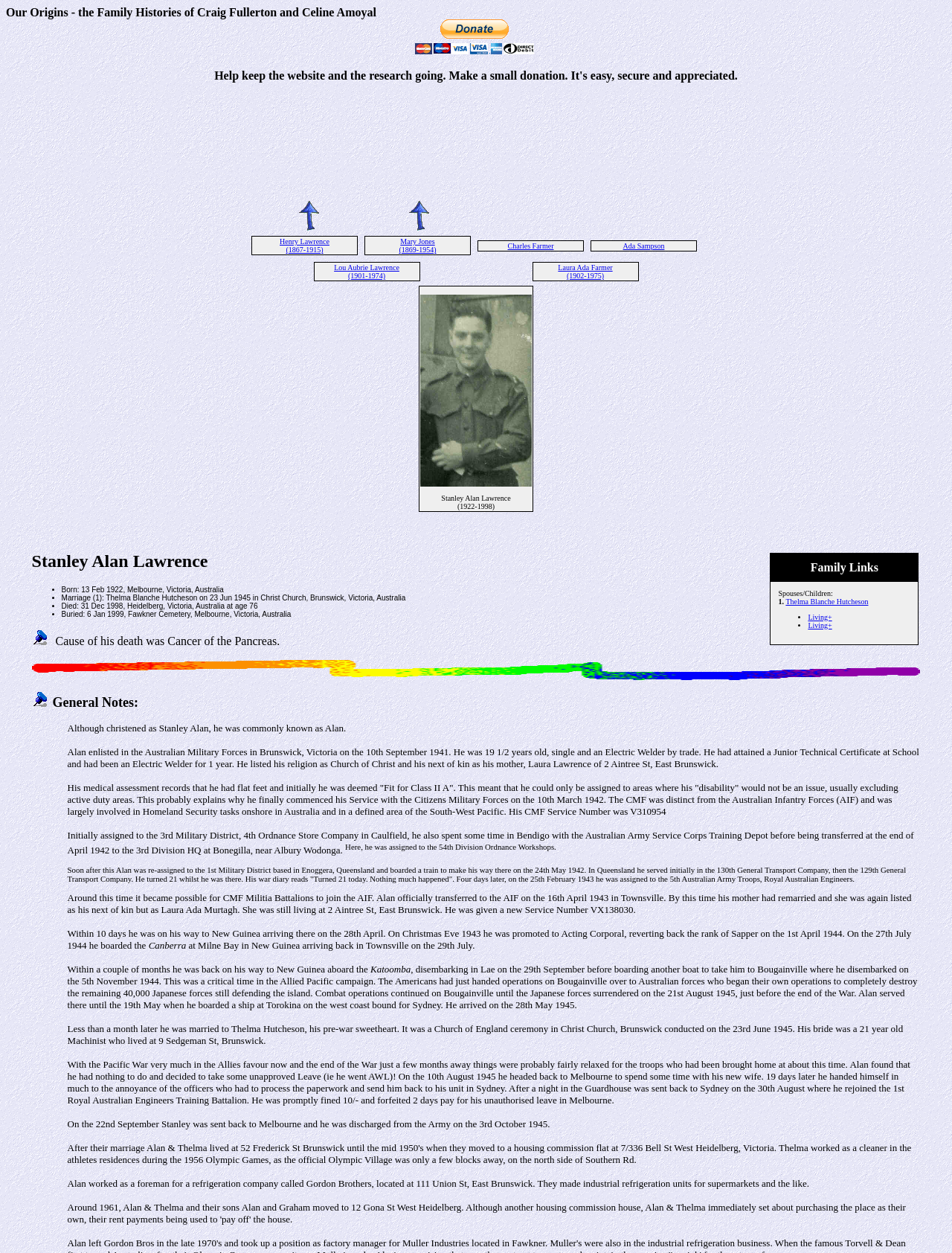Could you provide the bounding box coordinates for the portion of the screen to click to complete this instruction: "Click on DVD Rental program from the Vineyard for our local customers!"?

None